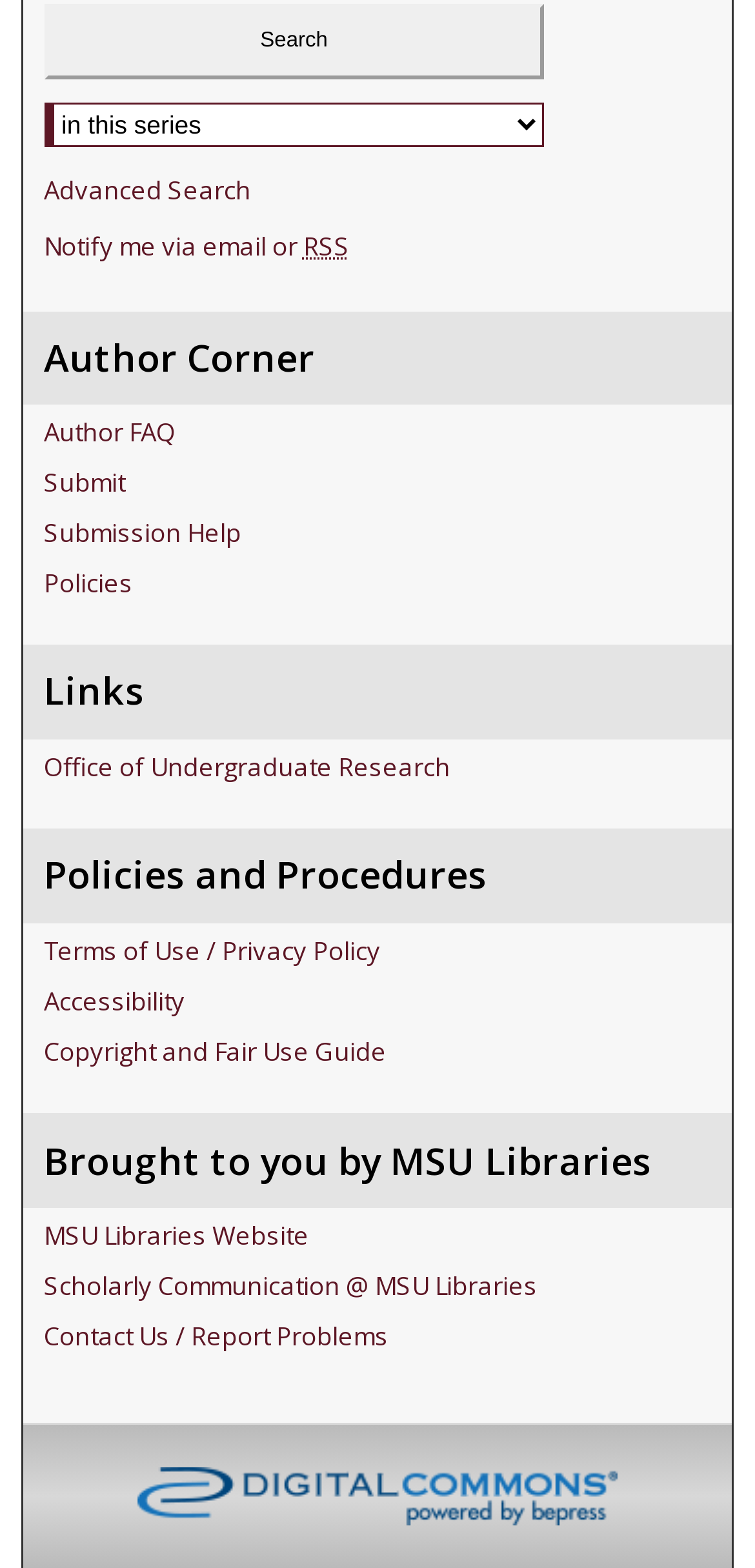Identify the bounding box for the described UI element. Provide the coordinates in (top-left x, top-left y, bottom-right x, bottom-right y) format with values ranging from 0 to 1: 3D PRINTER FILAMENT

None